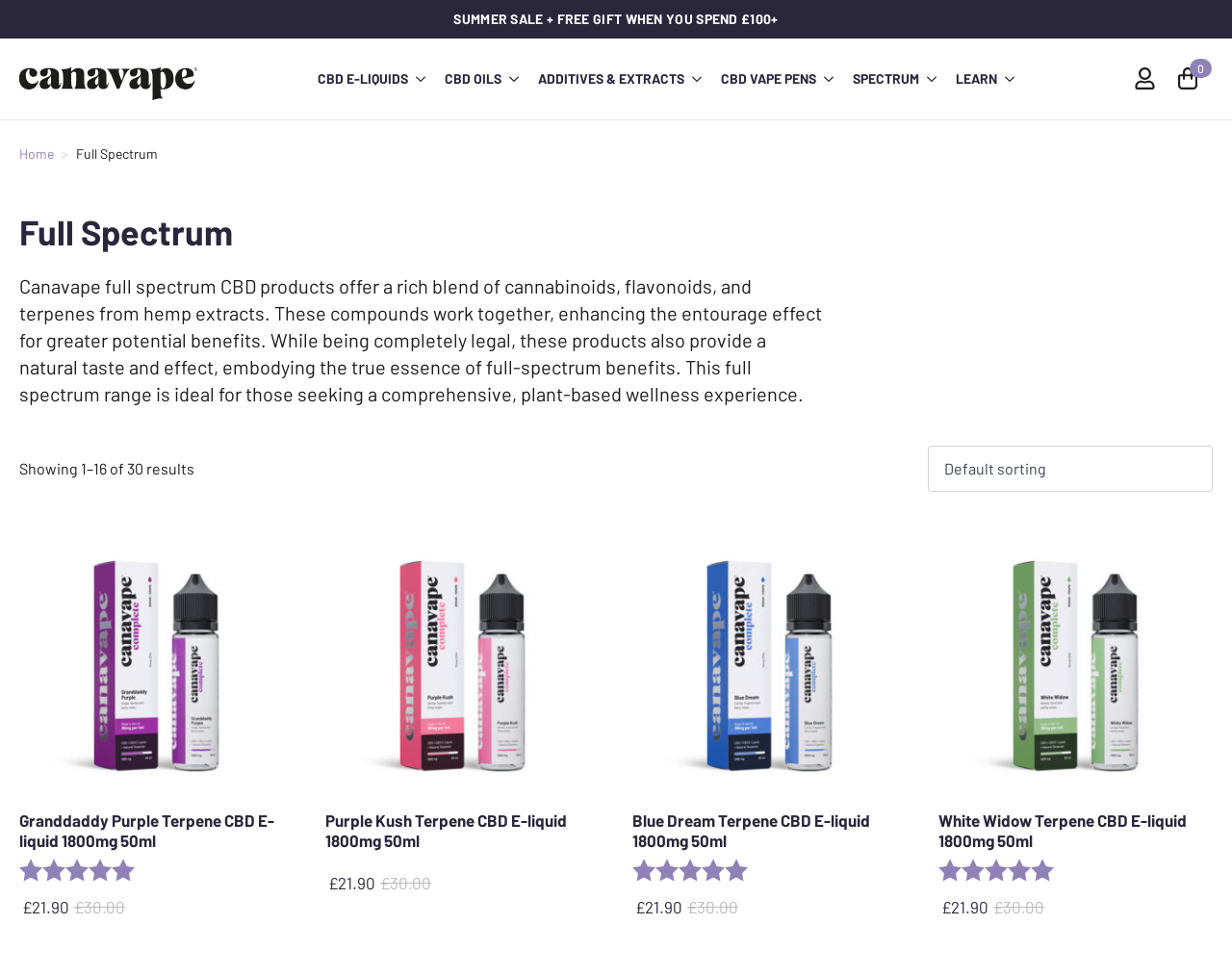Using the information from the screenshot, answer the following question thoroughly:
What types of products are available on this webpage?

The webpage has a navigation menu with buttons labeled 'CBD E-LIQUIDS', 'CBD OILS', 'ADDITIVES & EXTRACTS', 'CBD VAPE PENS', and 'SPECTRUM', suggesting that the webpage offers various types of CBD products.